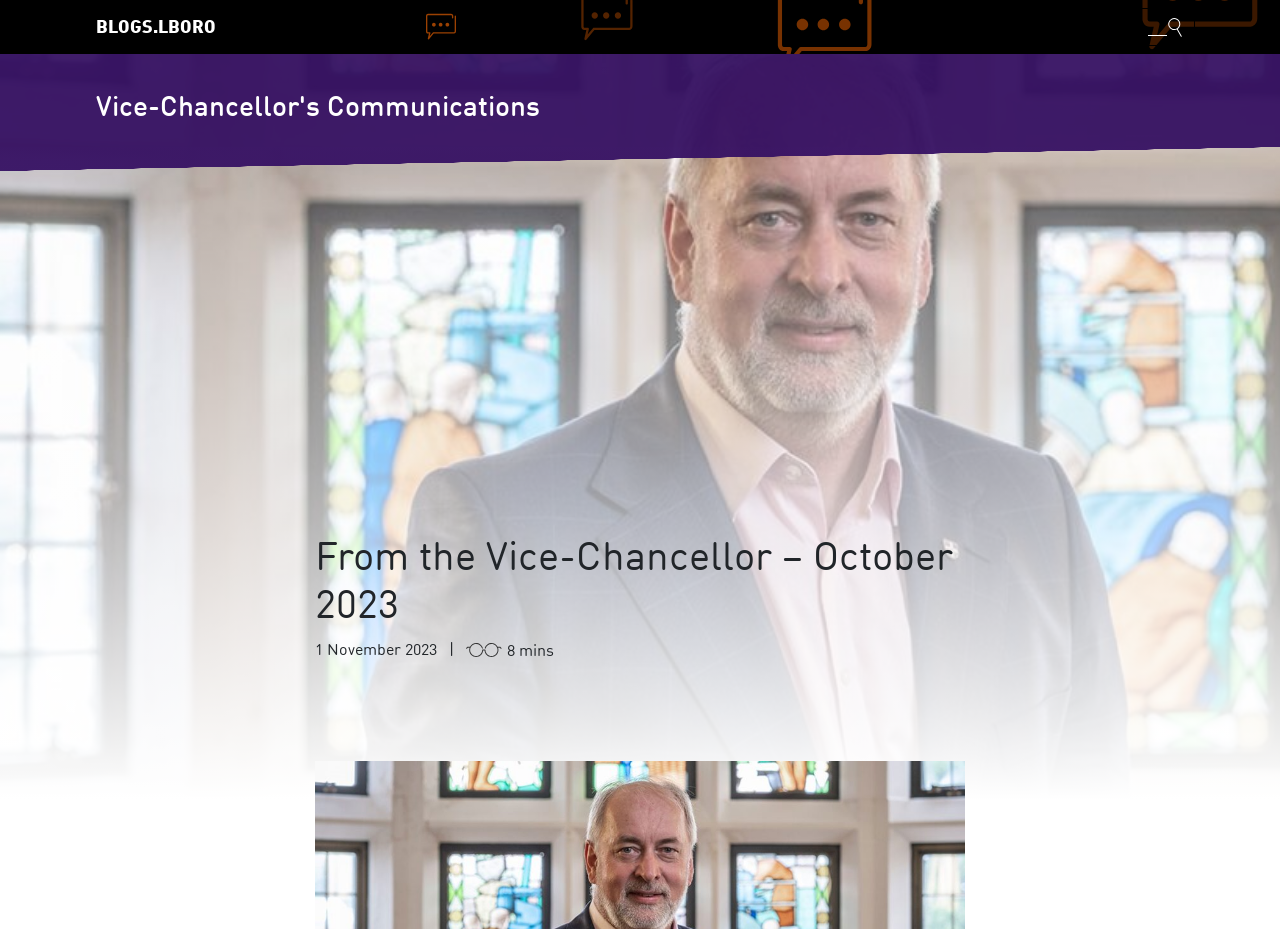Show the bounding box coordinates for the HTML element as described: "Vice-Chancellor's Communications".

[0.066, 0.093, 0.431, 0.141]